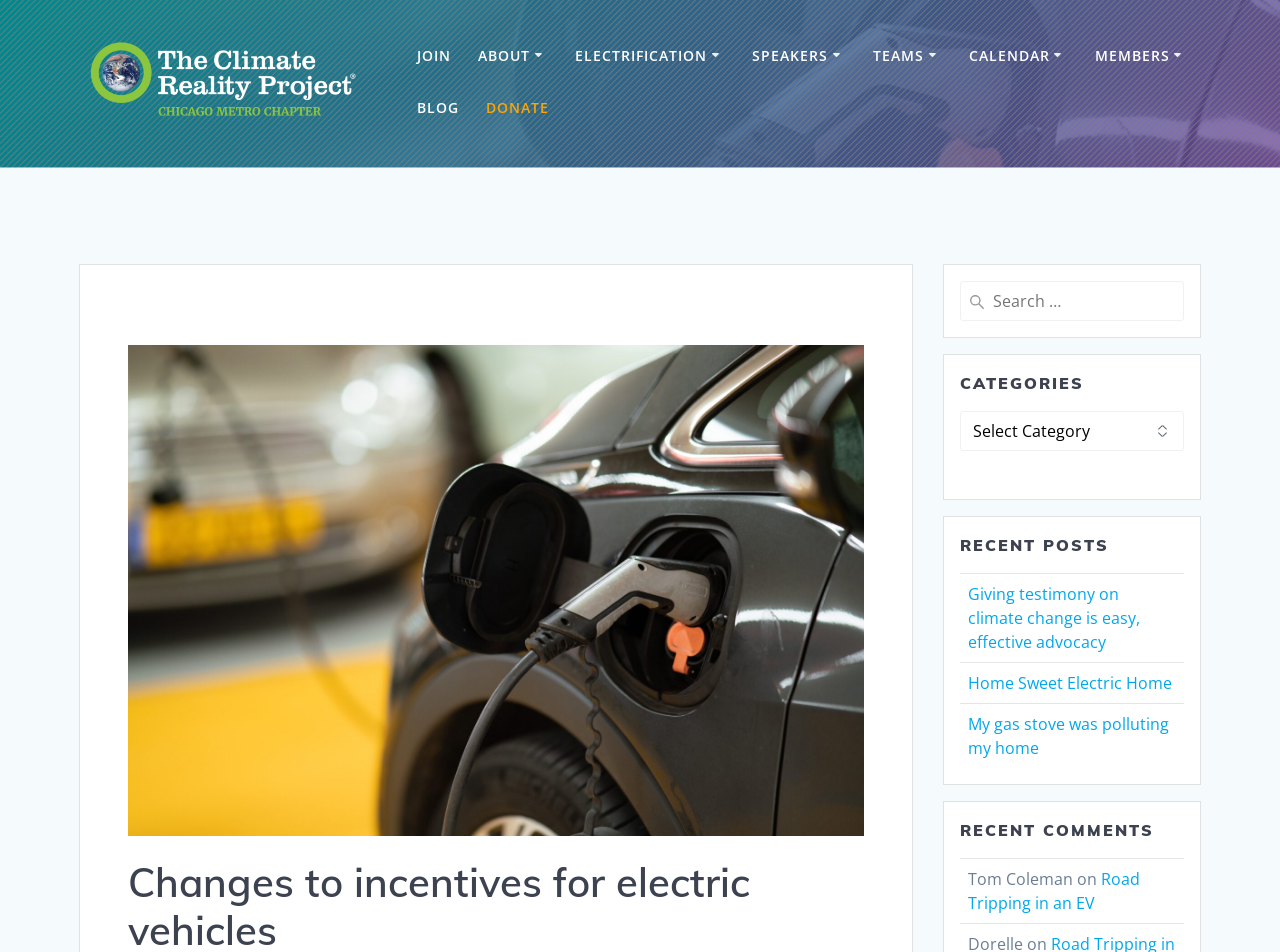Based on the image, please respond to the question with as much detail as possible:
What is the name of the organization?

I found the name of the organization by looking at the top-left corner of the webpage, where it says 'The Climate Reality Project: Chicago Metro Chapter'.